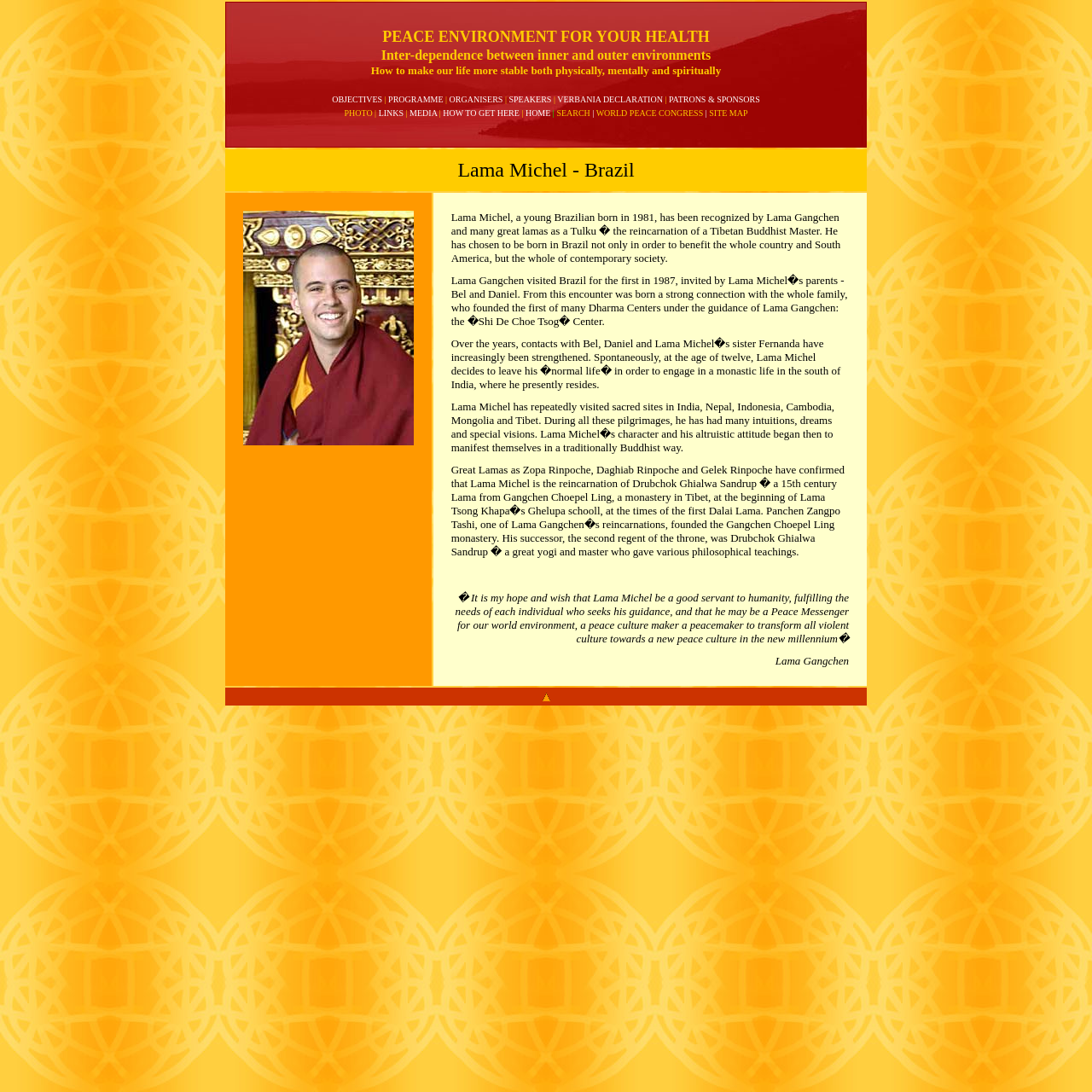Please find the bounding box for the following UI element description. Provide the coordinates in (top-left x, top-left y, bottom-right x, bottom-right y) format, with values between 0 and 1: HOW TO GET HERE

[0.406, 0.099, 0.476, 0.108]